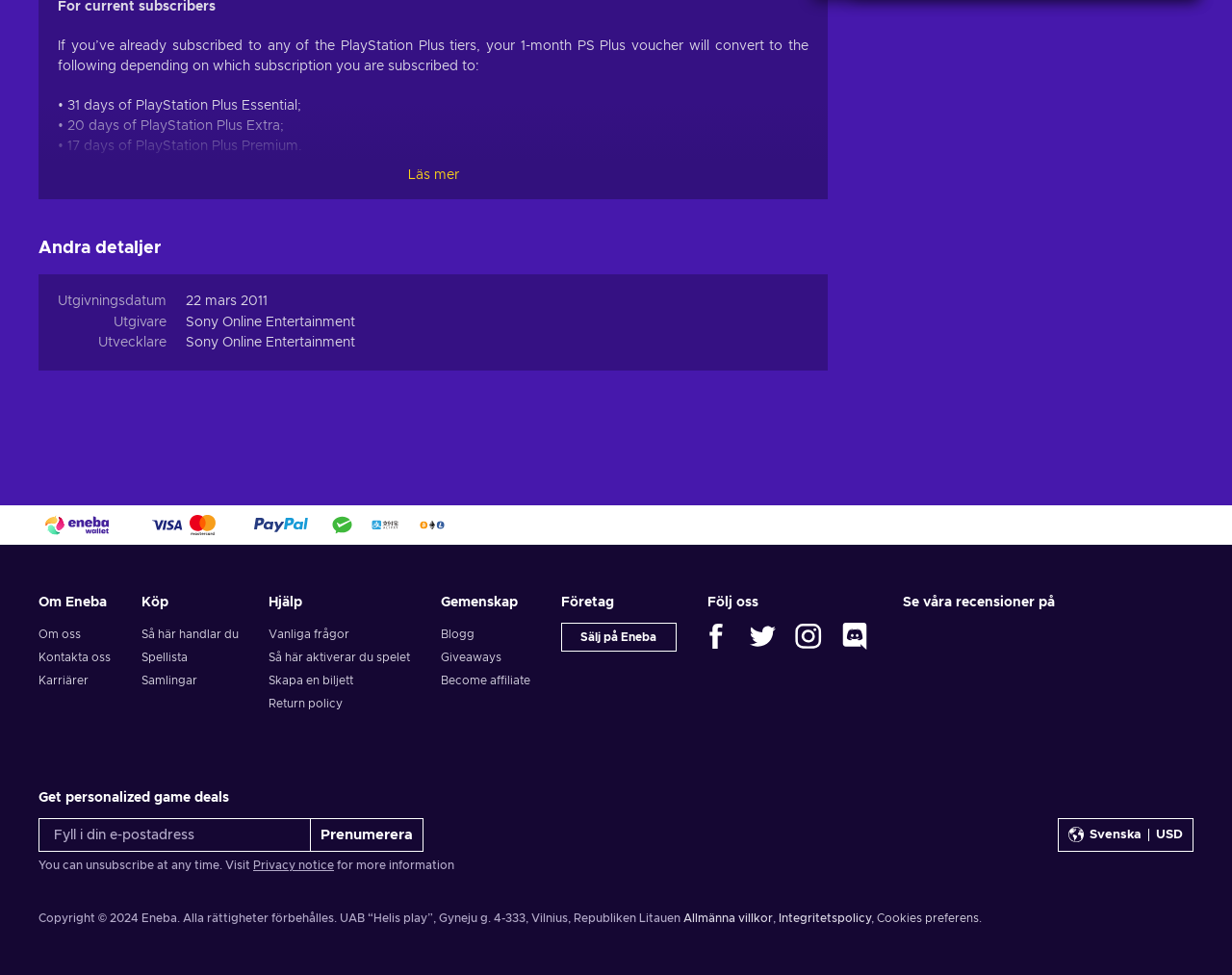Can you determine the bounding box coordinates of the area that needs to be clicked to fulfill the following instruction: "Read the 'Children en Mass' article"?

None